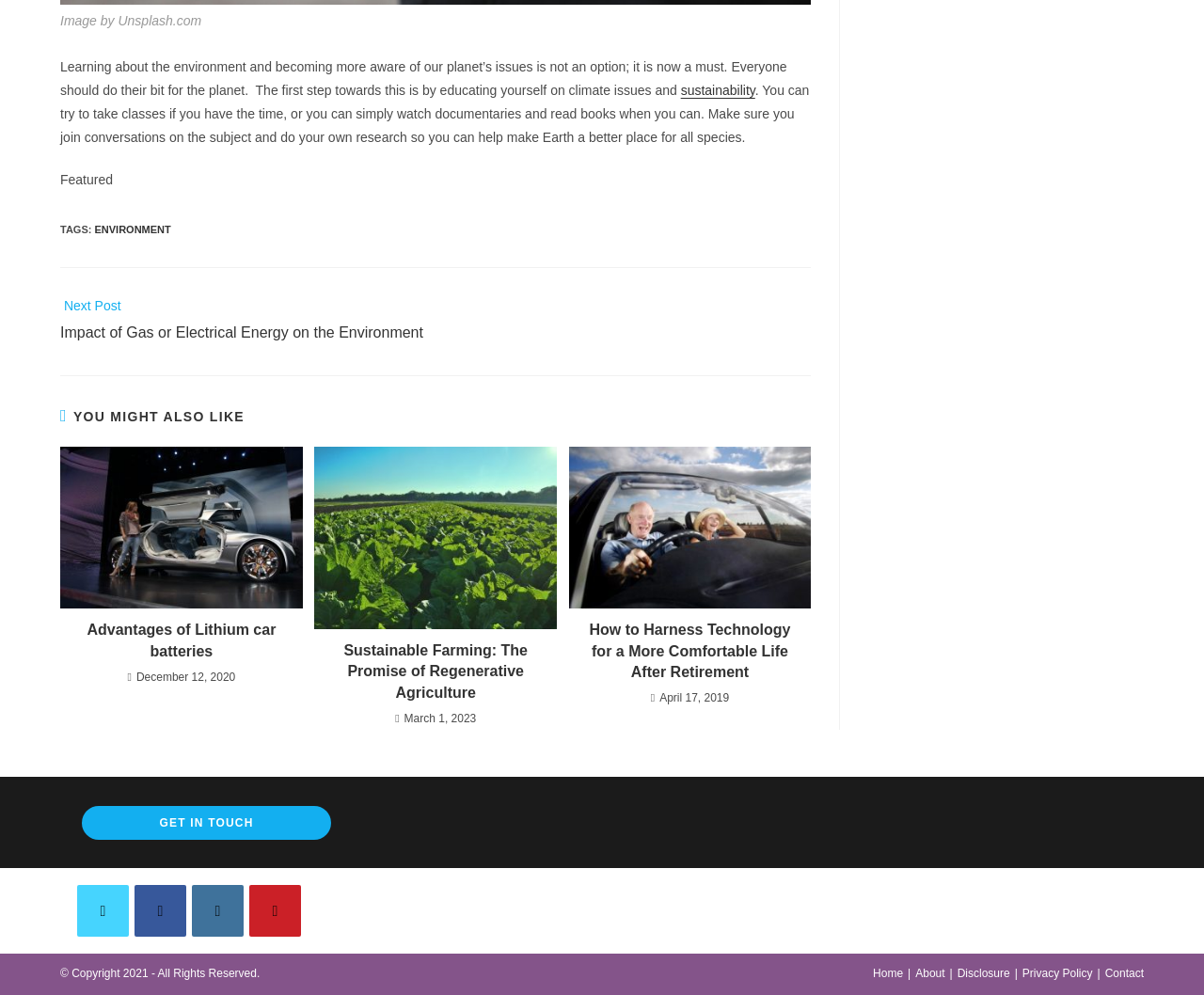Identify the bounding box of the UI component described as: "Get In Touch".

[0.068, 0.81, 0.275, 0.844]